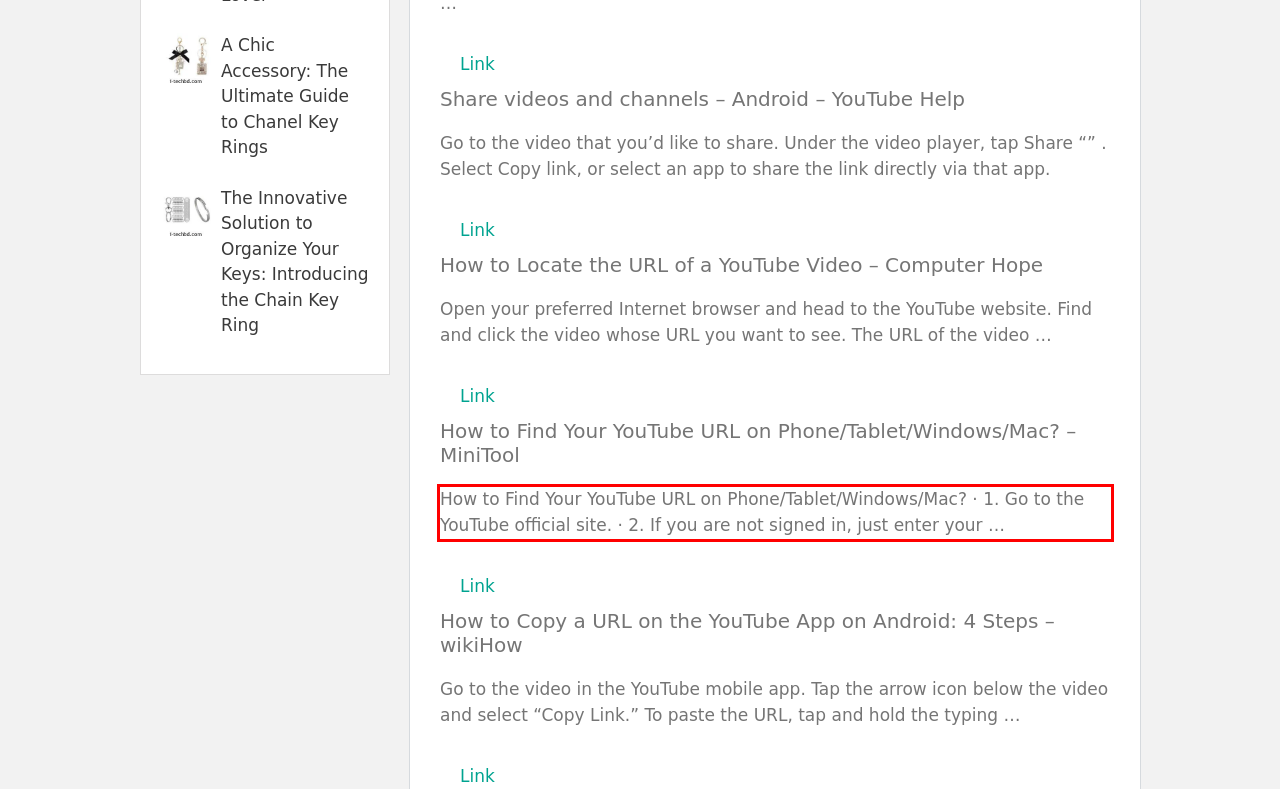Locate the red bounding box in the provided webpage screenshot and use OCR to determine the text content inside it.

How to Find Your YouTube URL on Phone/Tablet/Windows/Mac? · 1. Go to the YouTube official site. · 2. If you are not signed in, just enter your …